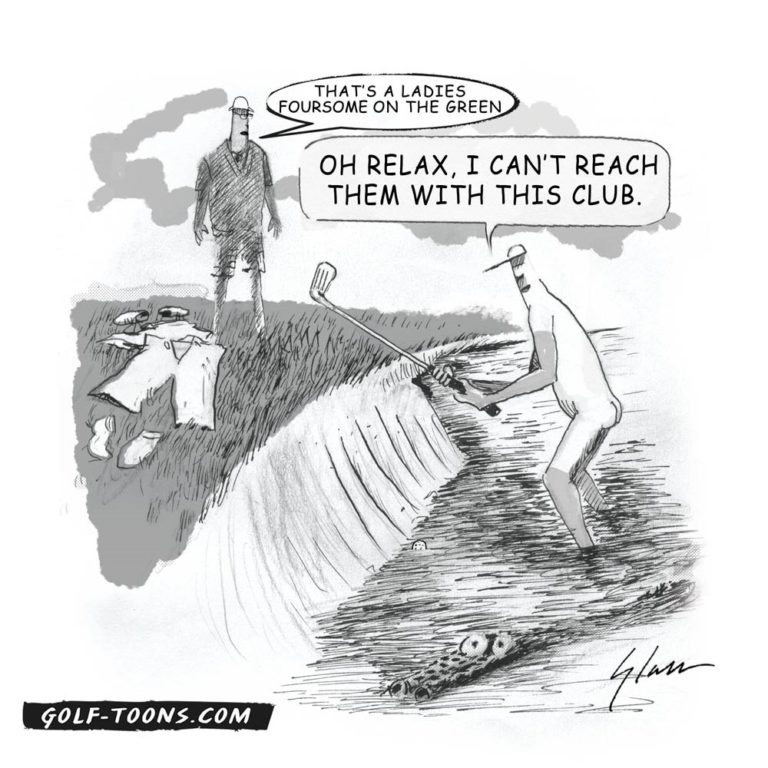What is the location of the ladies' foursome?
Based on the image, answer the question with a single word or brief phrase.

On the green